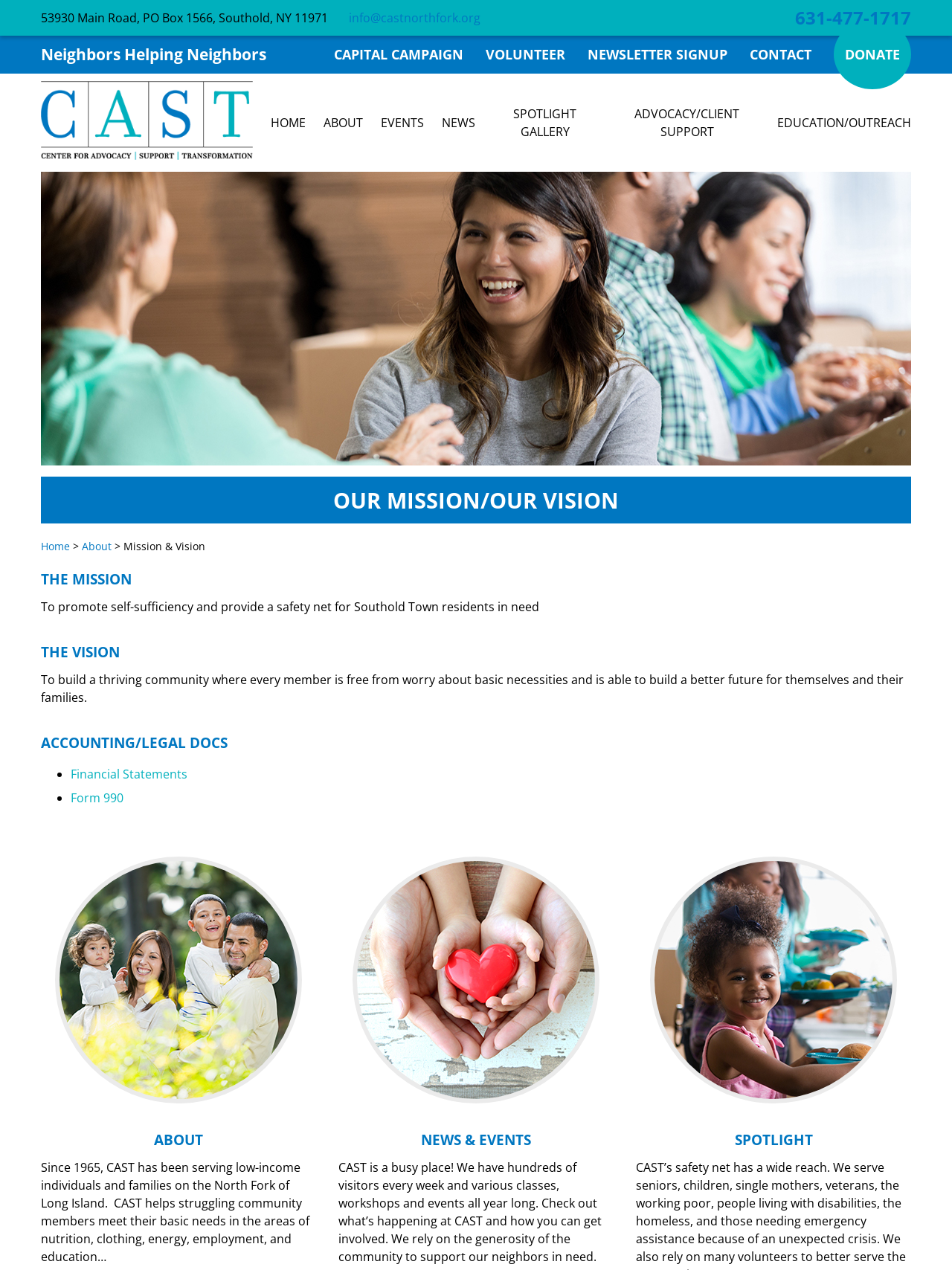Generate an in-depth caption that captures all aspects of the webpage.

This webpage is about the Center for Advocacy, Support, and Transformation (CAST), a non-profit organization. At the top, there is a header section with the organization's name, address, and contact information, including phone number and email. Below this, there are several links to different sections of the website, including the capital campaign, volunteer opportunities, newsletter signup, contact information, and donation options.

The main content of the page is divided into several sections. The first section is about the organization's mission and vision, with headings and paragraphs describing its goals and objectives. There is also a section about accounting and legal documents, with links to financial statements and Form 990.

The next section is about the organization's history and services, with a heading and a paragraph describing its work since 1965. There is also an image on the right side of this section. Below this, there are sections about news and events, and a spotlight section, each with headings, paragraphs, and images.

Throughout the page, there are several links to different parts of the website, including the home page, about page, events page, news page, and spotlight gallery. The overall layout is organized and easy to navigate, with clear headings and concise text.